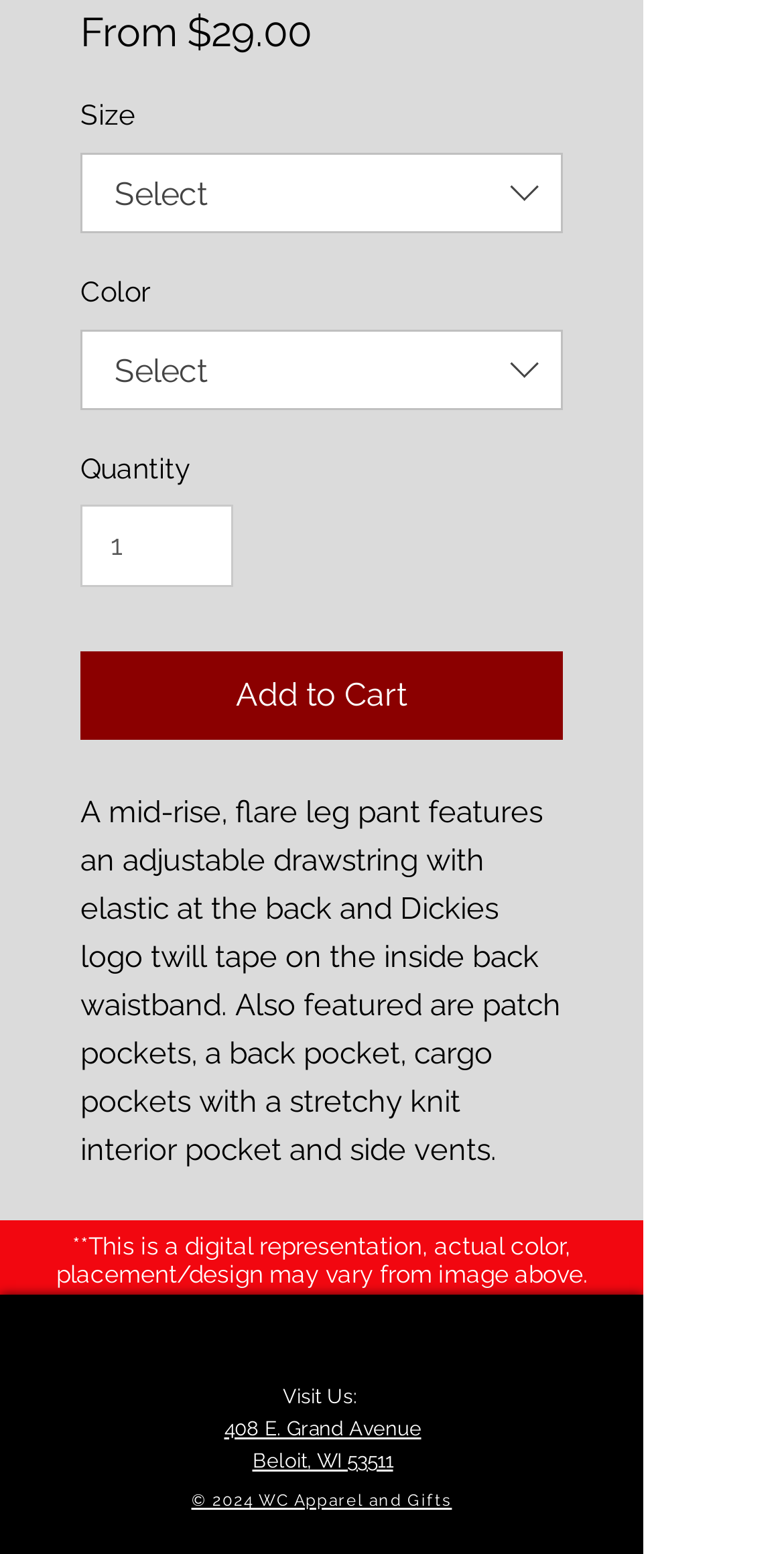What is the price range of the product?
Use the image to answer the question with a single word or phrase.

From $29.00